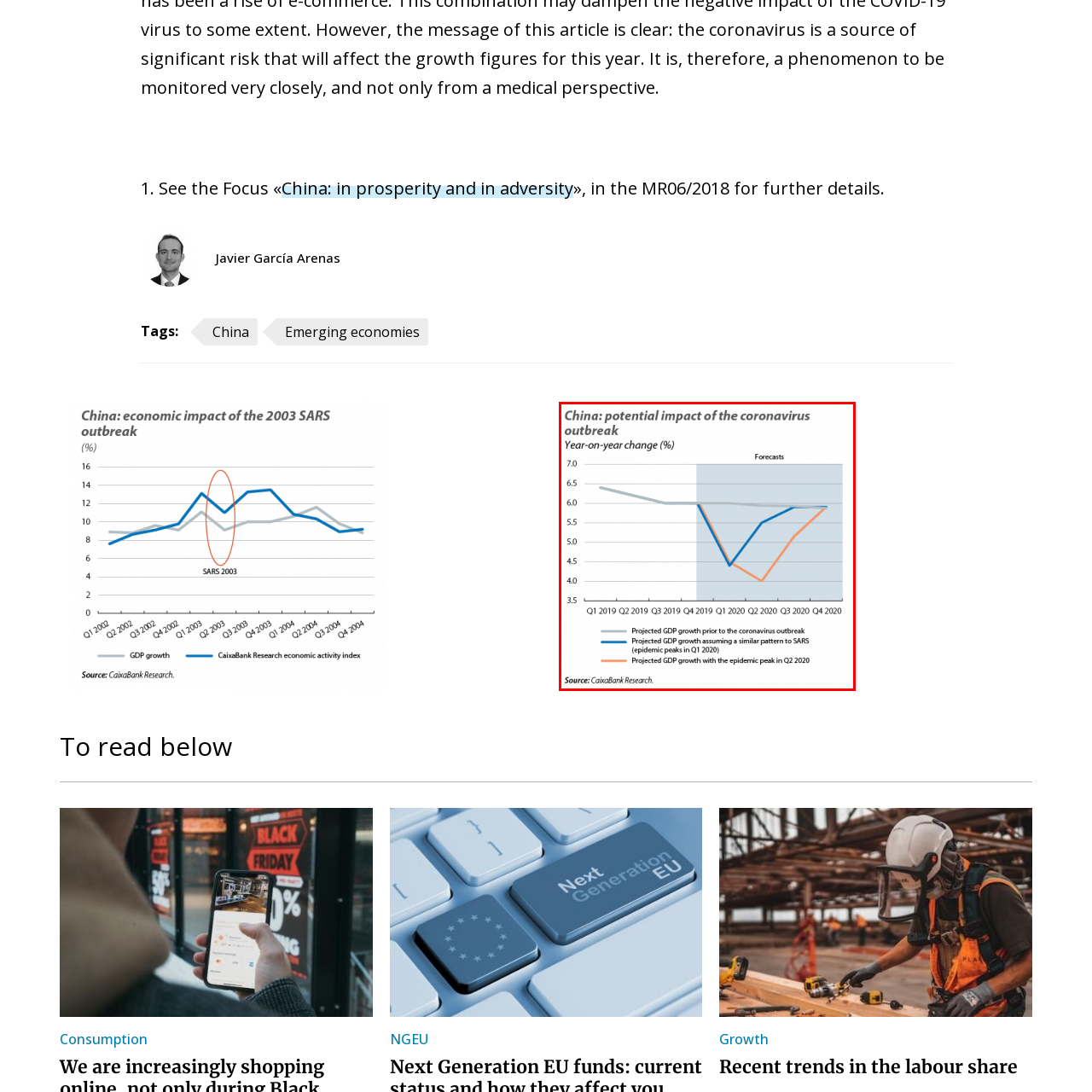What does the shaded area signify?
Focus on the image highlighted by the red bounding box and deliver a thorough explanation based on what you see.

The shaded area on the graph signifies the timeframe impacted by the coronavirus, demonstrating the disruption to economic growth forecasts due to the pandemic.